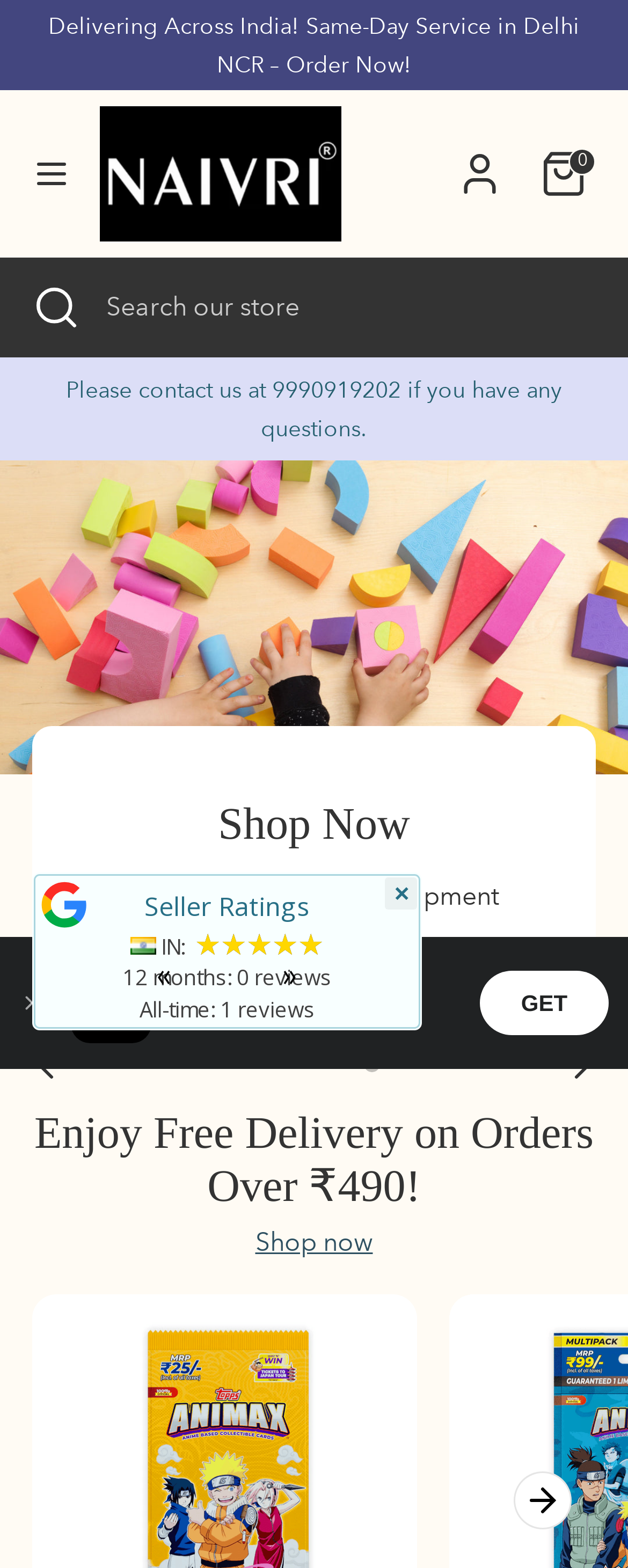Identify the bounding box coordinates of the region I need to click to complete this instruction: "Contact Us".

[0.051, 0.418, 0.795, 0.474]